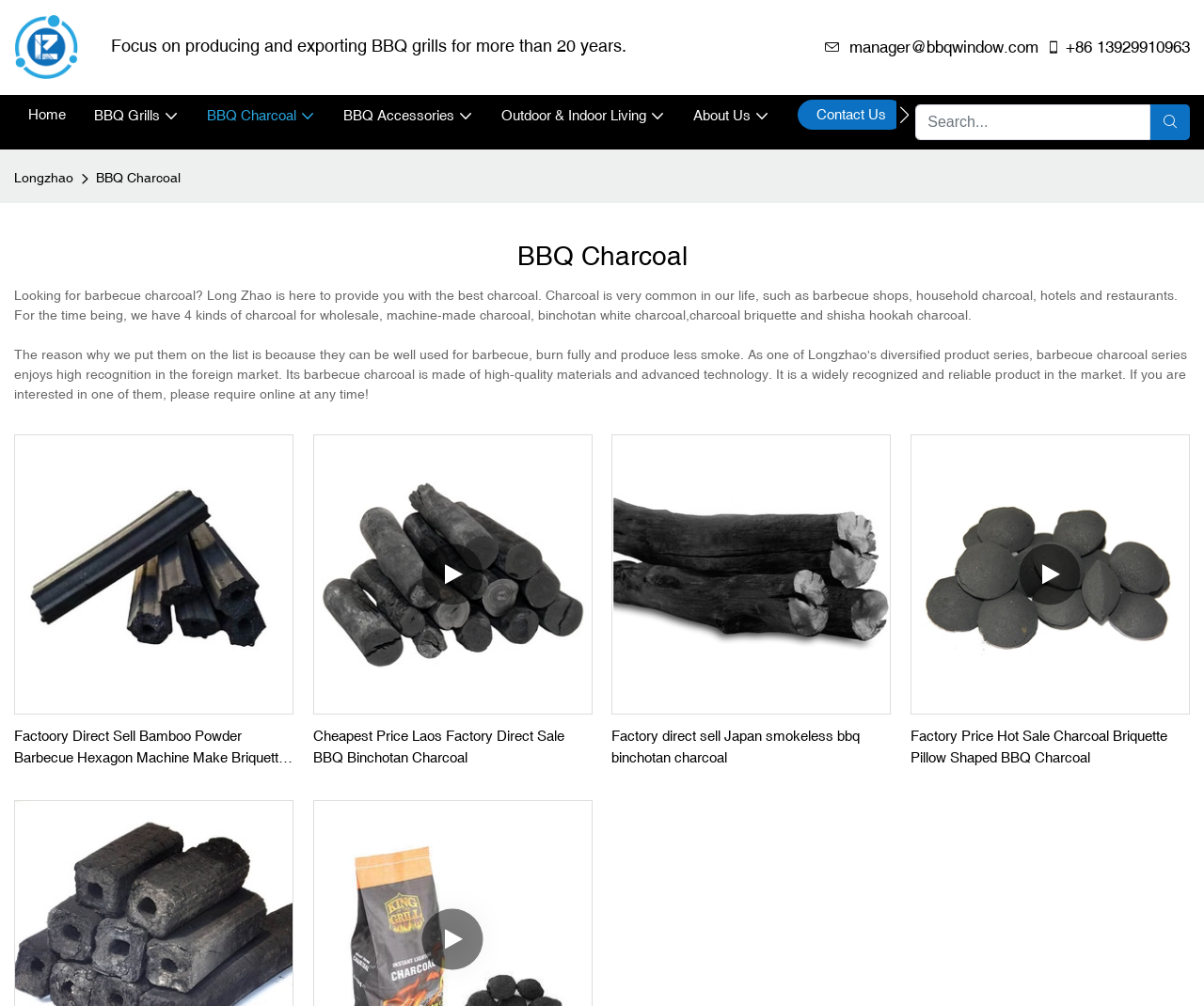Please provide the bounding box coordinates for the element that needs to be clicked to perform the instruction: "Search for something". The coordinates must consist of four float numbers between 0 and 1, formatted as [left, top, right, bottom].

[0.76, 0.104, 0.956, 0.139]